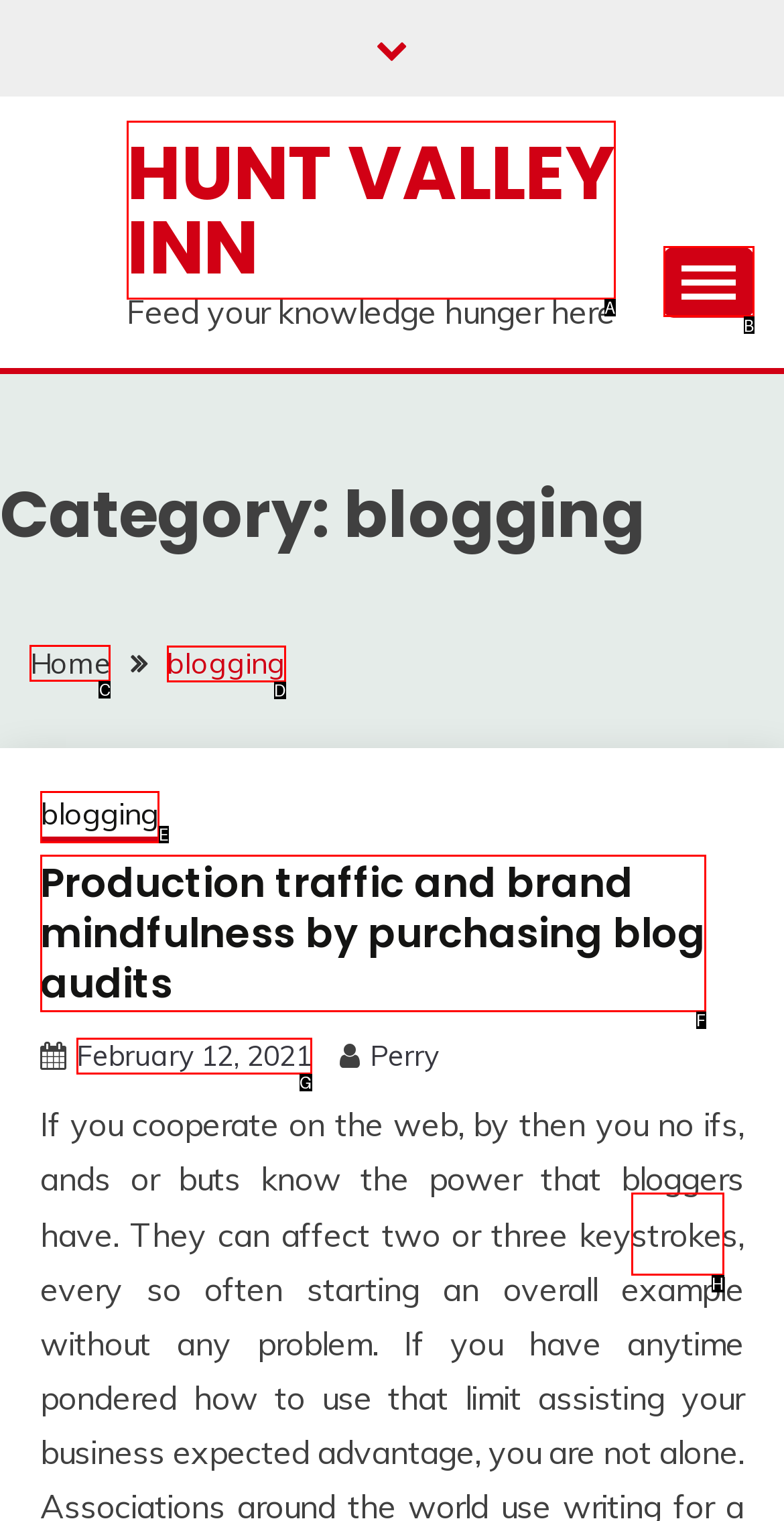Identify the correct UI element to click to follow this instruction: Go to the 'Home' page
Respond with the letter of the appropriate choice from the displayed options.

C